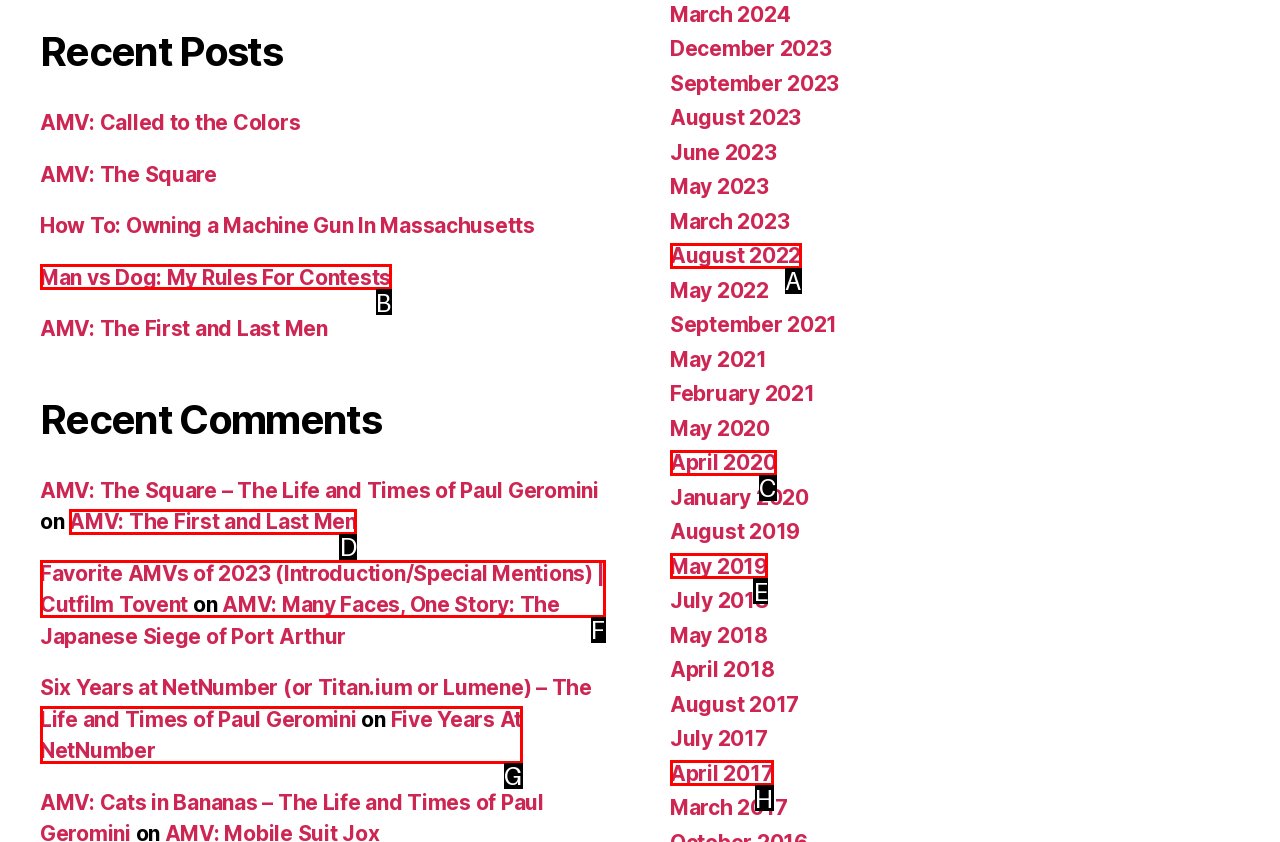Using the description: Five Years At NetNumber, find the HTML element that matches it. Answer with the letter of the chosen option.

G